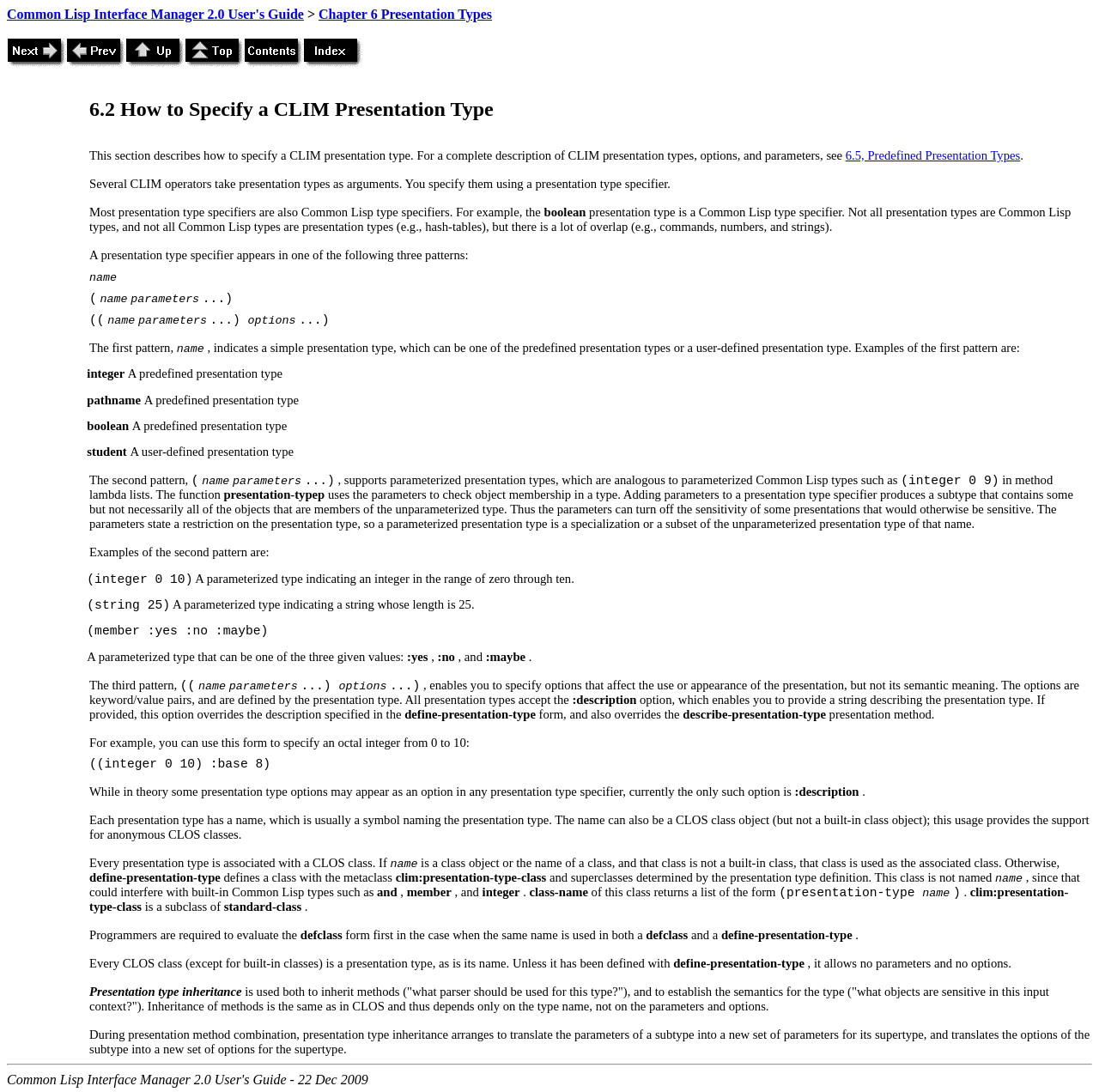Write an elaborate caption that captures the essence of the webpage.

This webpage is about specifying a CLIM presentation type. At the top, there are navigation links to "Common Lisp Interface Manager 2.0 User's Guide", "Chapter 6 Presentation Types", "Next", "Prev", "Up", "Top", "Contents", and "Index". 

Below the navigation links, there is a heading "6.2 How to Specify a CLIM Presentation Type". The main content of the page is divided into several sections. The first section explains what a CLIM presentation type is and how it is specified. It mentions that several CLIM operators take presentation types as arguments, and that most presentation type specifiers are also Common Lisp type specifiers.

The next section describes the three patterns of presentation type specifiers. The first pattern is a simple presentation type, which can be a predefined or user-defined type. Examples of this pattern are given, including "integer", "pathname", and "boolean". The second pattern supports parameterized presentation types, which are analogous to parameterized Common Lisp types. Examples of this pattern are given, including "(integer 0 10)" and "(string 25)". The third pattern enables specifying options that affect the use or appearance of the presentation, but not its semantic meaning. 

Throughout the page, there are many static text elements that provide detailed explanations and examples of CLIM presentation types.